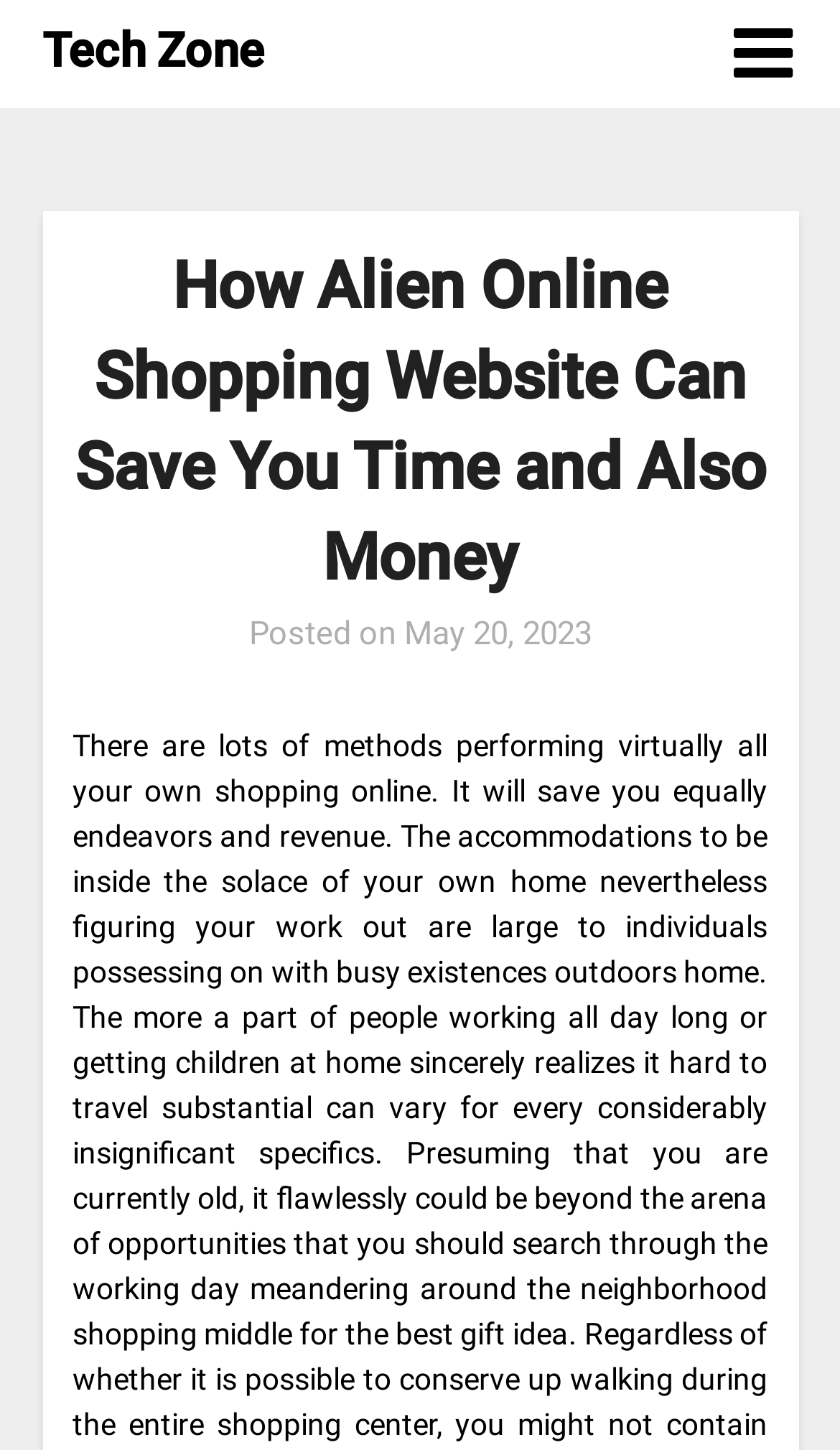What is the position of the 'Posted on' text?
Kindly offer a detailed explanation using the data available in the image.

I determined the position of the 'Posted on' text by examining its bounding box coordinate of [0.296, 0.424, 0.481, 0.45] and comparing it to the bounding box coordinates of other elements. This suggests that the 'Posted on' text is located below the main heading.